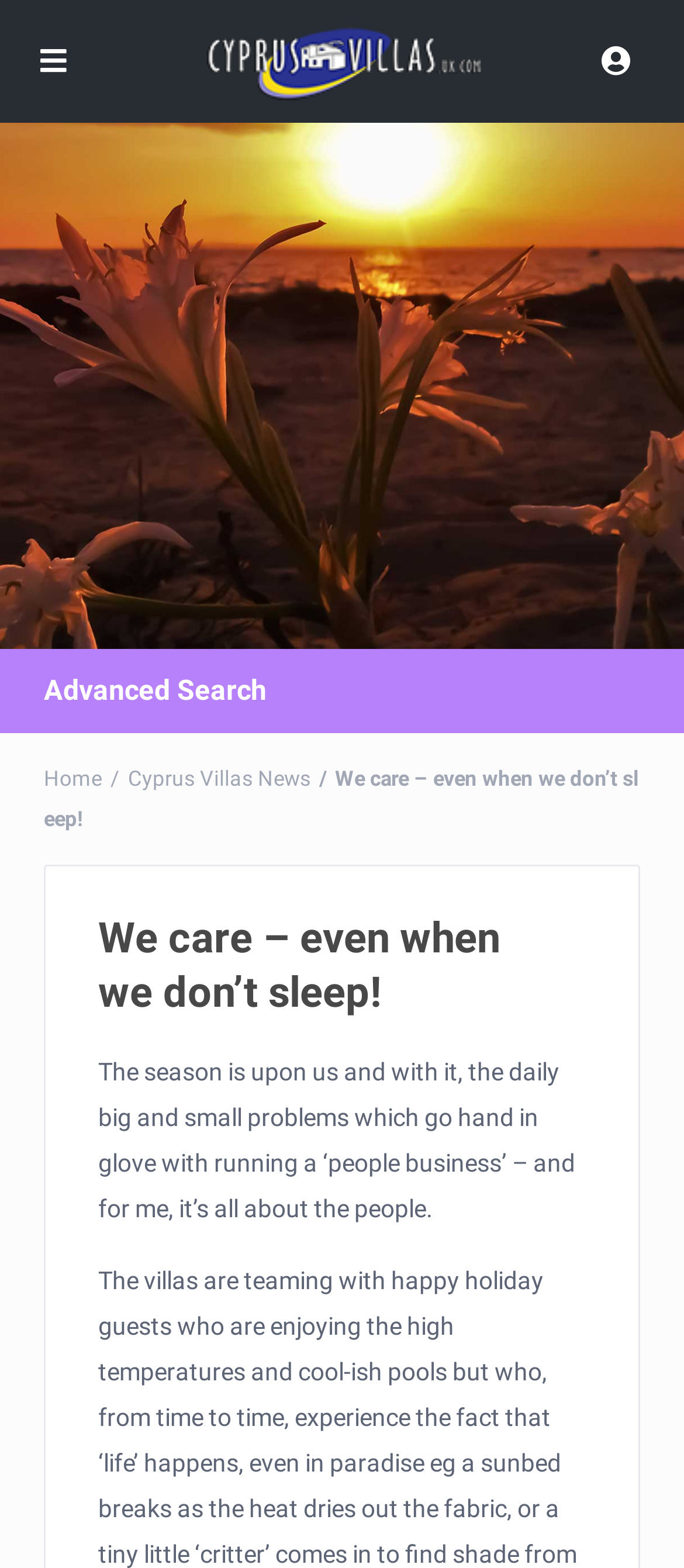Refer to the image and provide an in-depth answer to the question: 
What is the tone of the article?

The tone of the article can be inferred from the text 'We care – even when we don’t sleep!' in the heading, which has a bounding box of [0.144, 0.565, 0.818, 0.652], and the overall language used in the article, which suggests a caring and people-oriented approach.